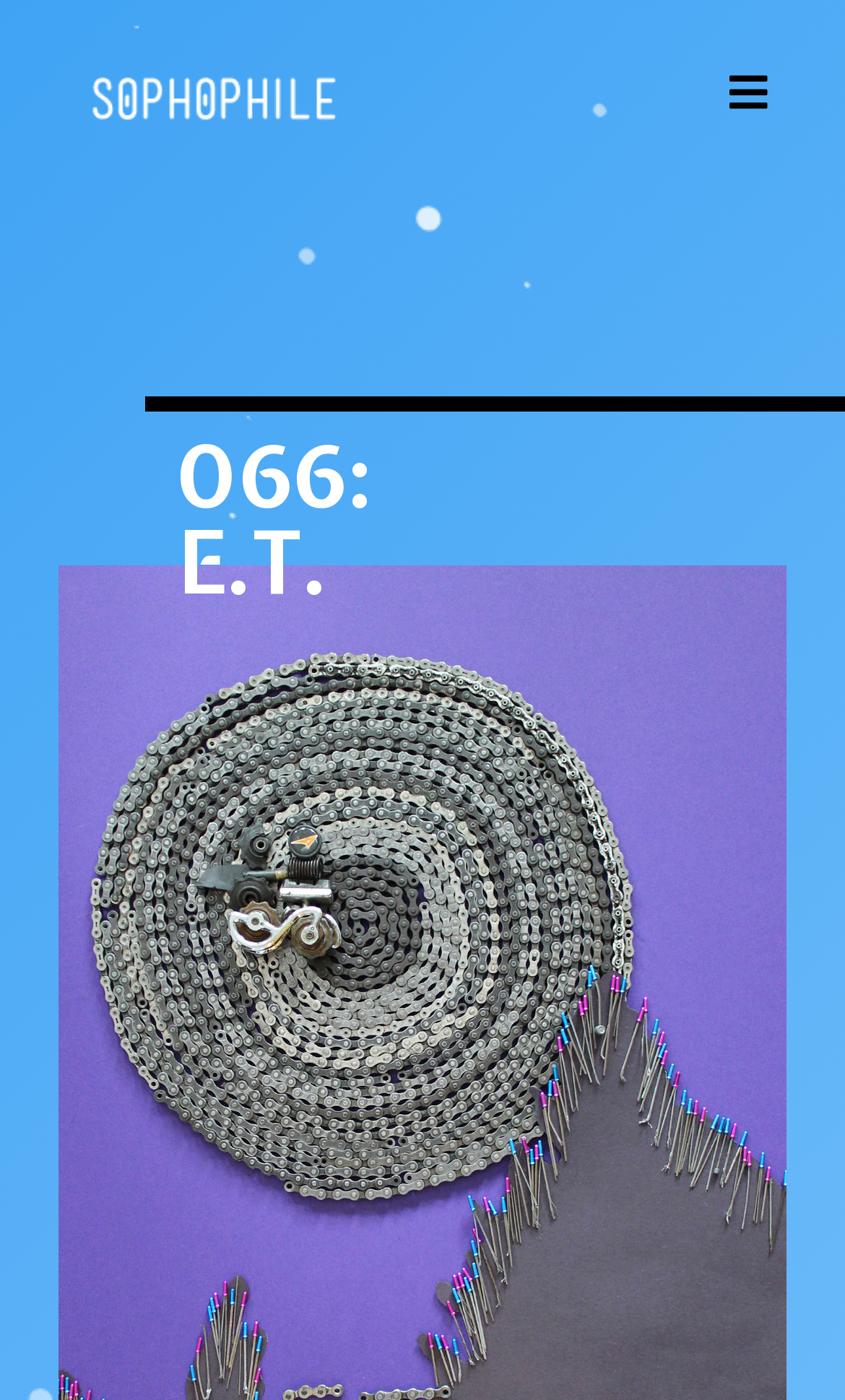Reply to the question below using a single word or brief phrase:
What is the logo of the website?

The Sophophile